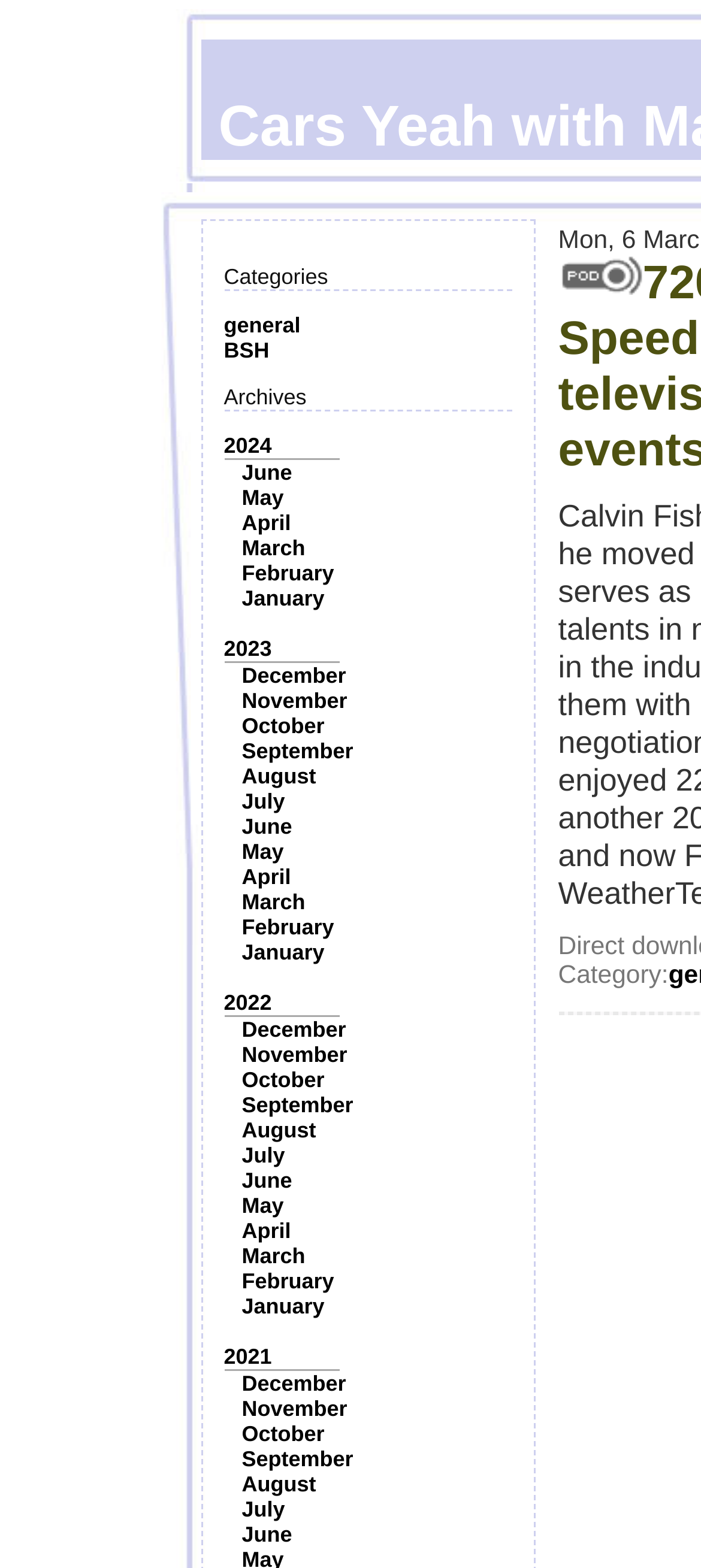Given the description "November", determine the bounding box of the corresponding UI element.

[0.345, 0.89, 0.495, 0.906]